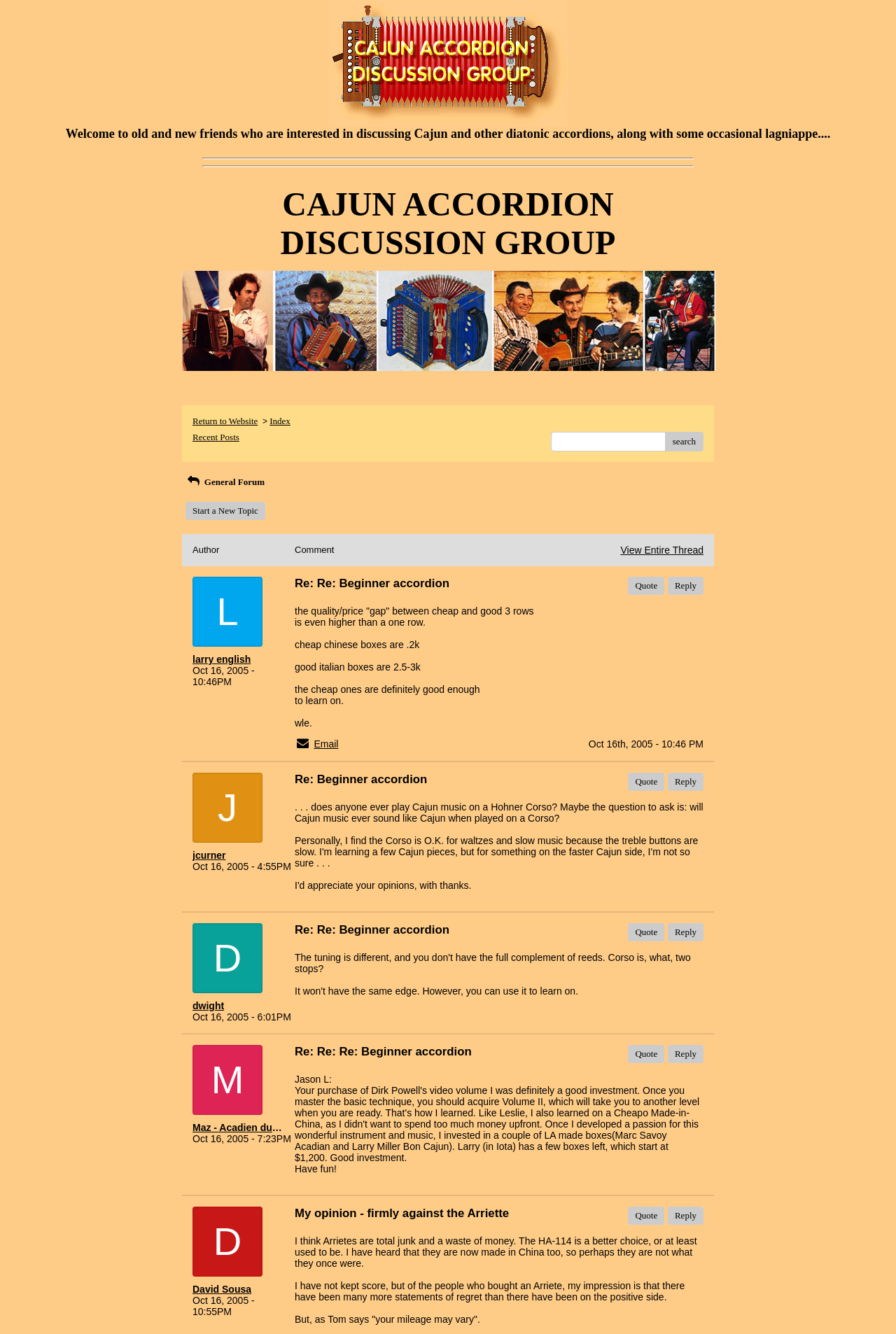Please determine the bounding box coordinates of the element to click on in order to accomplish the following task: "View entire thread". Ensure the coordinates are four float numbers ranging from 0 to 1, i.e., [left, top, right, bottom].

[0.693, 0.408, 0.785, 0.417]